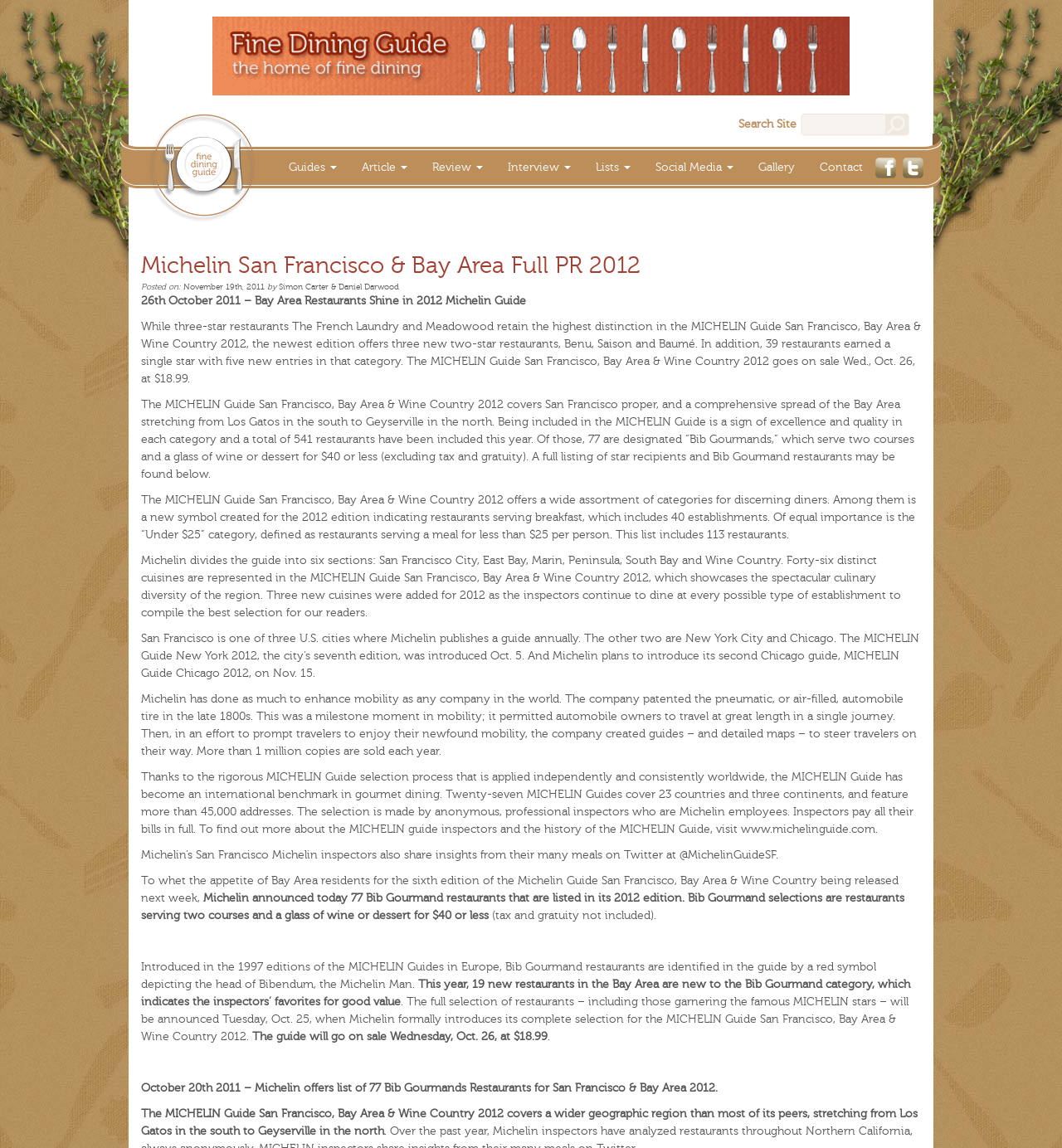Please find the bounding box coordinates of the element that needs to be clicked to perform the following instruction: "Search Site". The bounding box coordinates should be four float numbers between 0 and 1, represented as [left, top, right, bottom].

[0.754, 0.099, 0.834, 0.118]